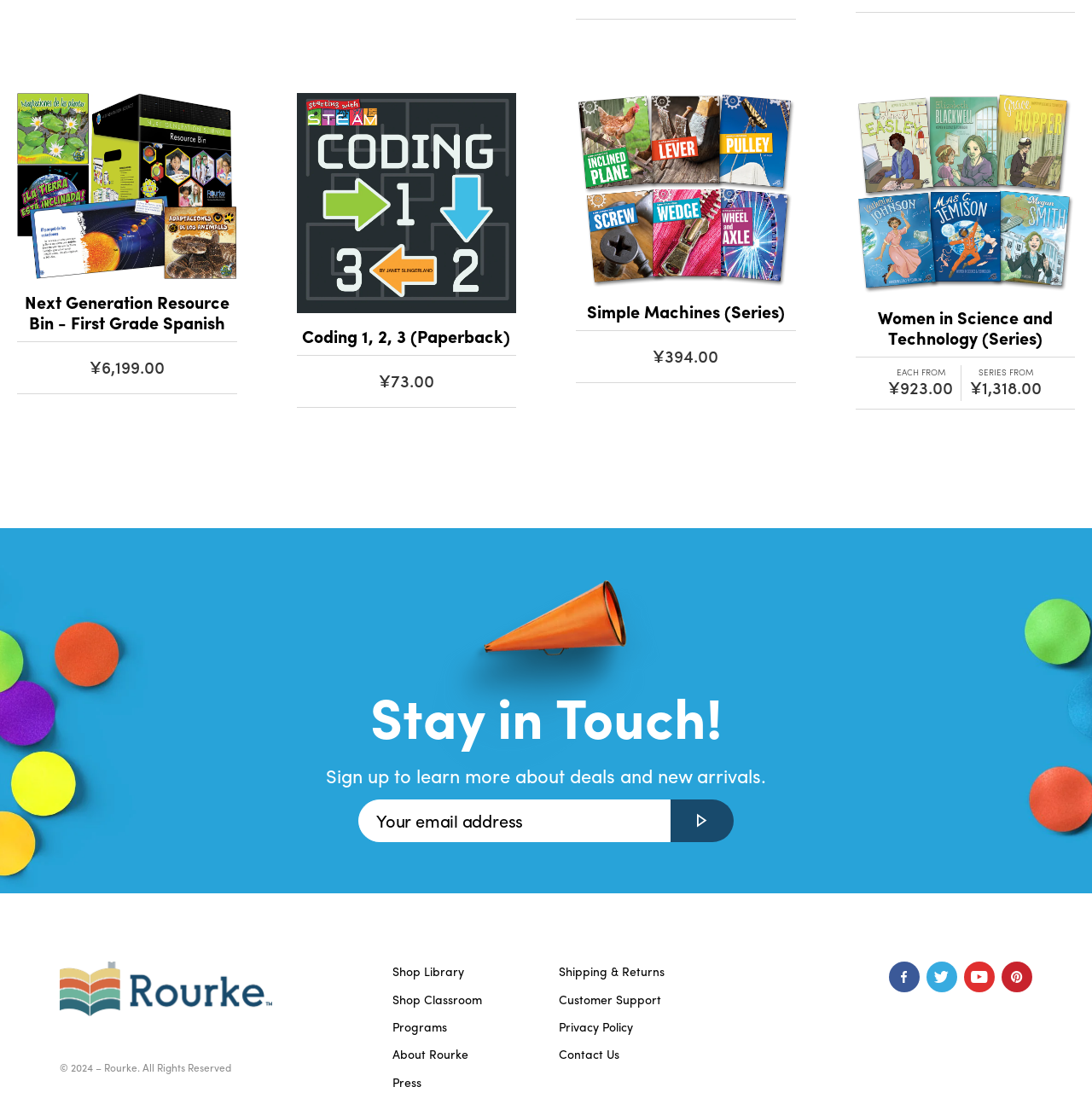Identify the bounding box for the UI element that is described as follows: "java code代写".

None